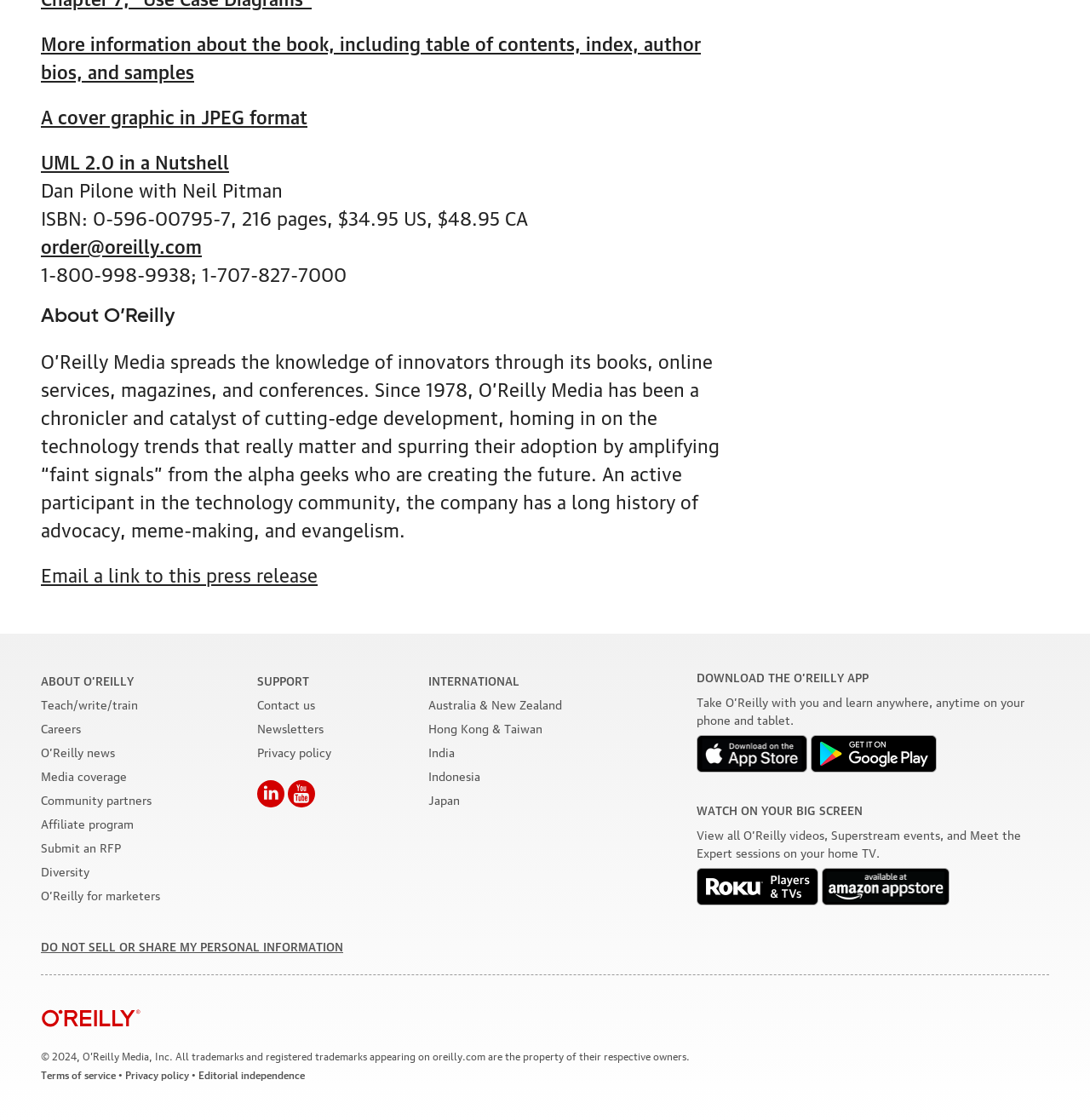Determine the bounding box coordinates for the area that should be clicked to carry out the following instruction: "View book information".

[0.038, 0.026, 0.643, 0.074]